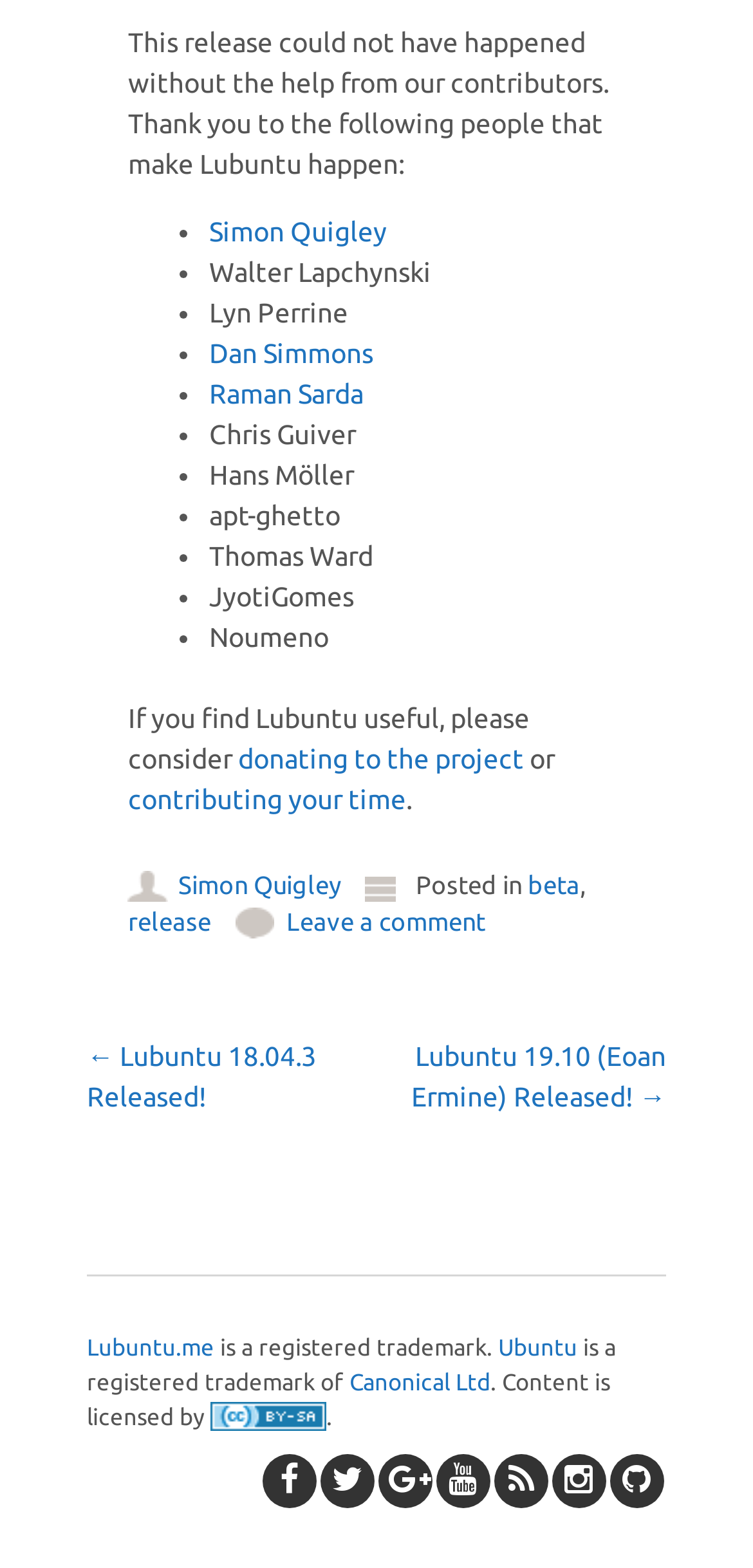Based on the image, please respond to the question with as much detail as possible:
How can one support Lubuntu?

The webpage suggests two ways to support Lubuntu: by donating to the project or by contributing one's time. There are links provided to facilitate these actions.